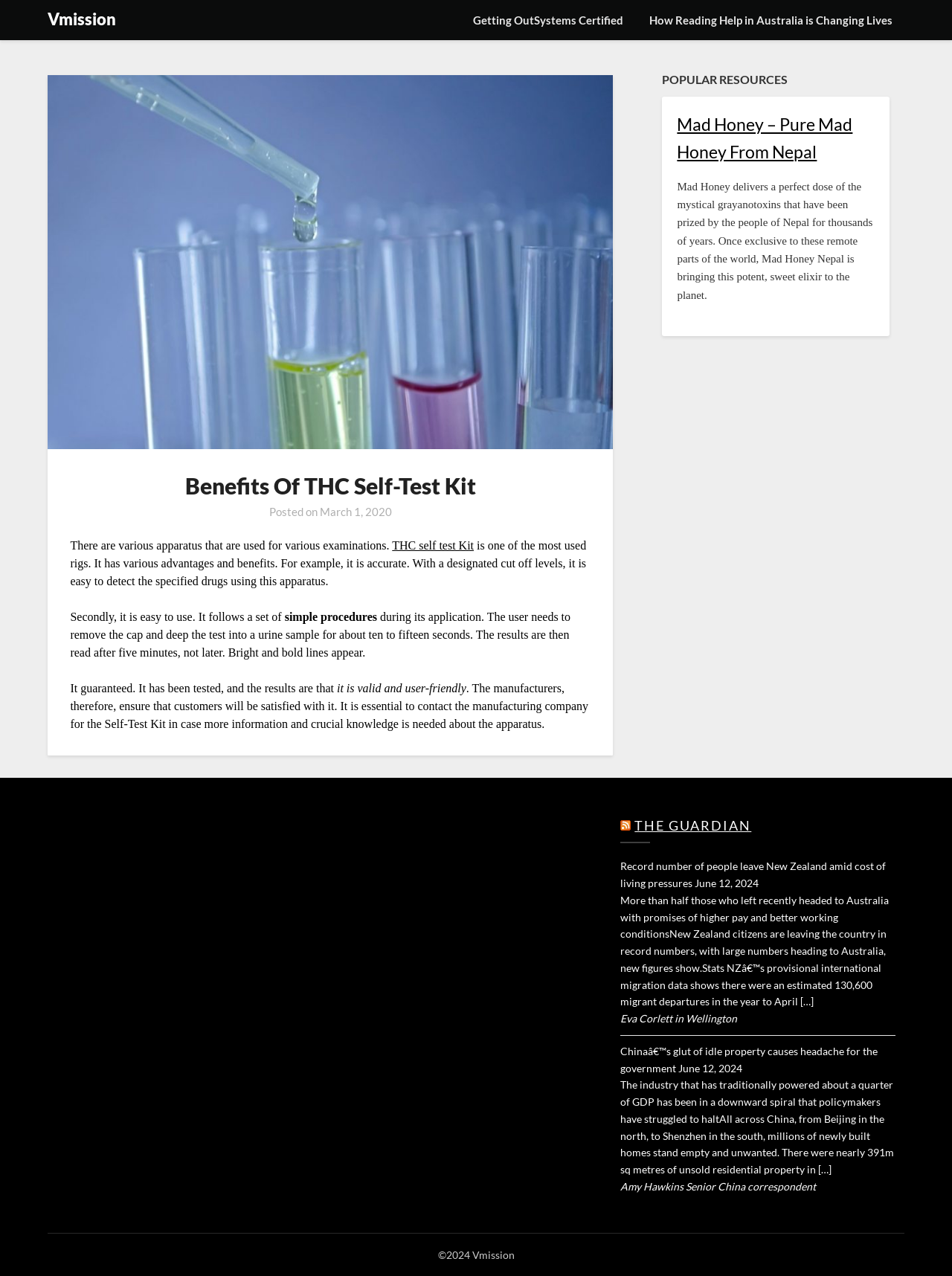Locate the bounding box coordinates of the UI element described by: "Vmission". The bounding box coordinates should consist of four float numbers between 0 and 1, i.e., [left, top, right, bottom].

[0.05, 0.005, 0.122, 0.025]